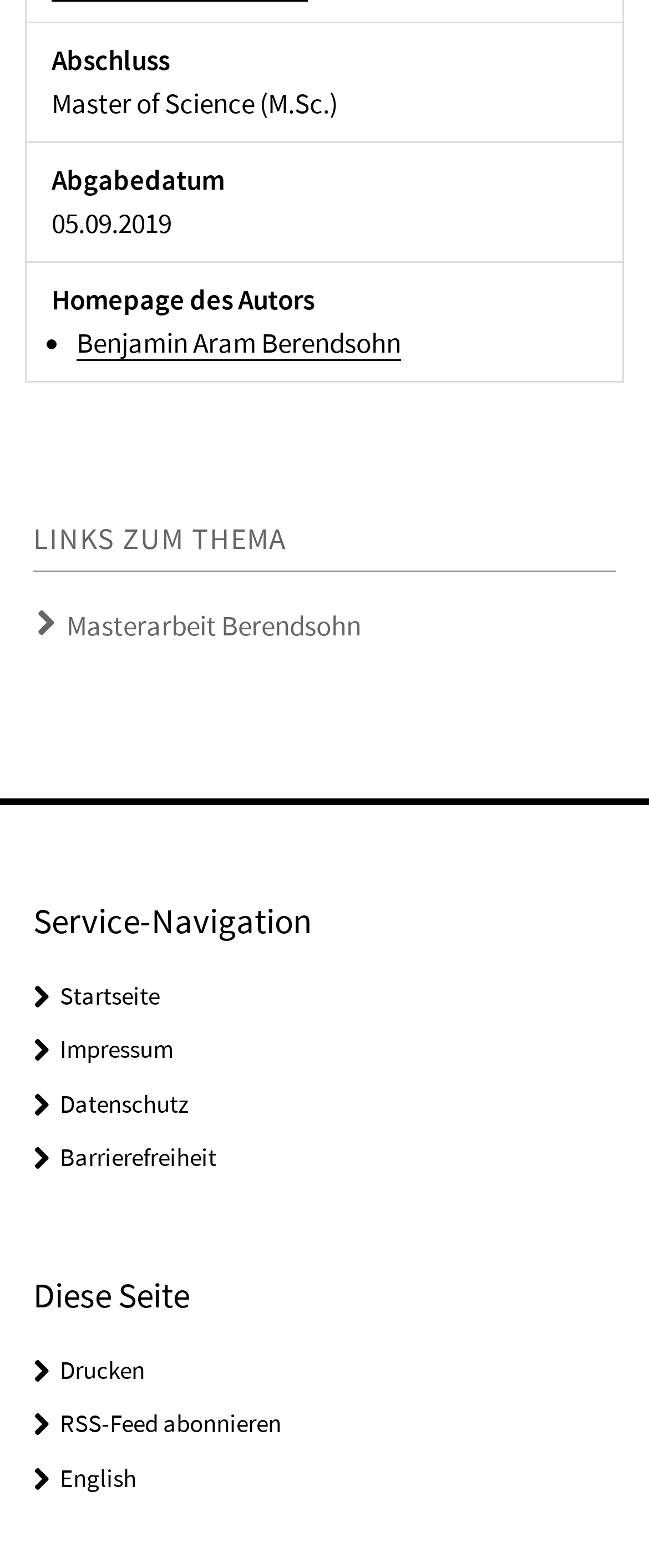Locate the bounding box coordinates of the element's region that should be clicked to carry out the following instruction: "Explore book club". The coordinates need to be four float numbers between 0 and 1, i.e., [left, top, right, bottom].

None